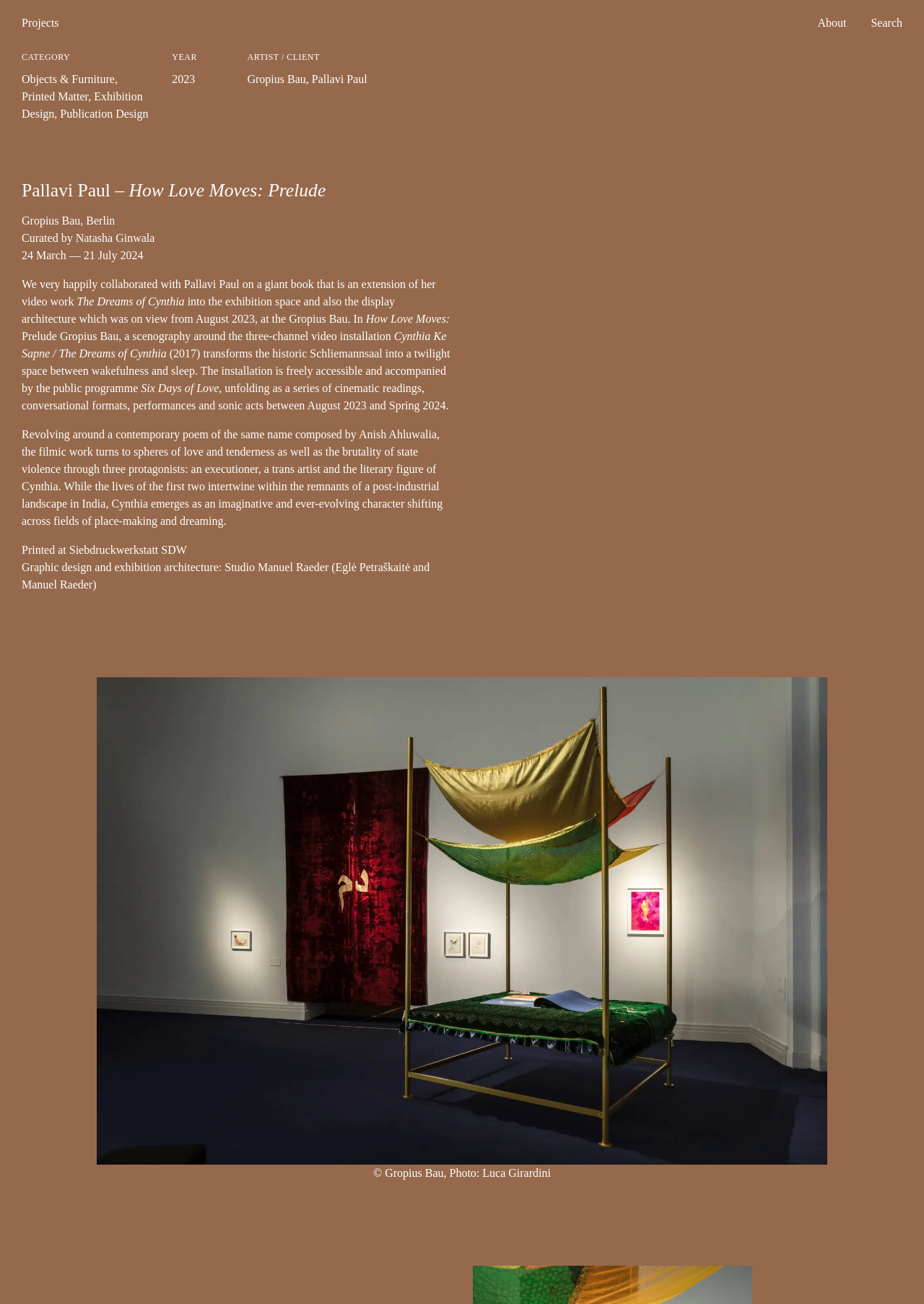Write an extensive caption that covers every aspect of the webpage.

This webpage is about a project called "How Love Moves: Prelude" by Pallavi Paul, in collaboration with Studio Manuel Raeder. At the top, there are three navigation links: "Projects", "About", and a "Search" button. Below these links, there is a header section with three columns labeled "CATEGORY", "YEAR", and "ARTIST / CLIENT". 

Under the header section, there is a list of links and text describing the project. The project is an exhibition at the Gropius Bau in Berlin, curated by Natasha Ginwala, and it will run from March 24, 2024, to July 21, 2024. The webpage also mentions that Studio Manuel Raeder collaborated with Pallavi Paul on a giant book that is an extension of her video work.

The main content of the webpage is divided into several sections. The first section describes the exhibition, including the display architecture and the three-channel video installation. The second section talks about the filmic work, which revolves around a contemporary poem and explores themes of love, tenderness, and state violence. 

At the bottom of the webpage, there is a section with credits, including the graphic design and exhibition architecture by Studio Manuel Raeder, and the printing of the book at Siebdruckwerkstatt SDW. 

On the right side of the webpage, there is a large image that takes up most of the vertical space. The image is accompanied by a caption that credits the Gropius Bau and the photographer, Luca Girardini.